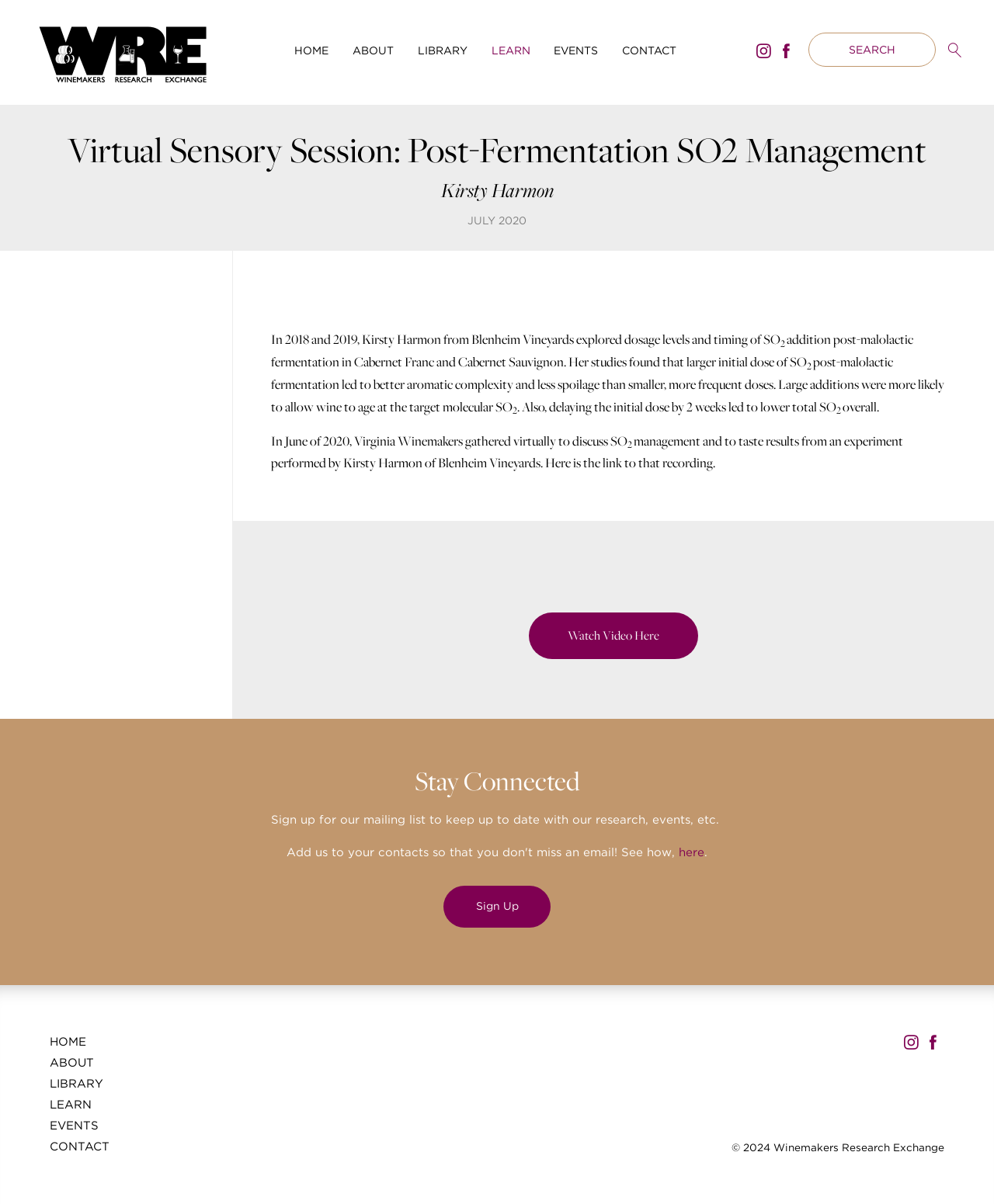Look at the image and answer the question in detail:
What is the purpose of the 'Sign Up' button?

The 'Sign Up' button is located below the text 'Sign up for our mailing list to keep up to date with our research, events, etc.' which indicates that the purpose of the button is to sign up for the mailing list.